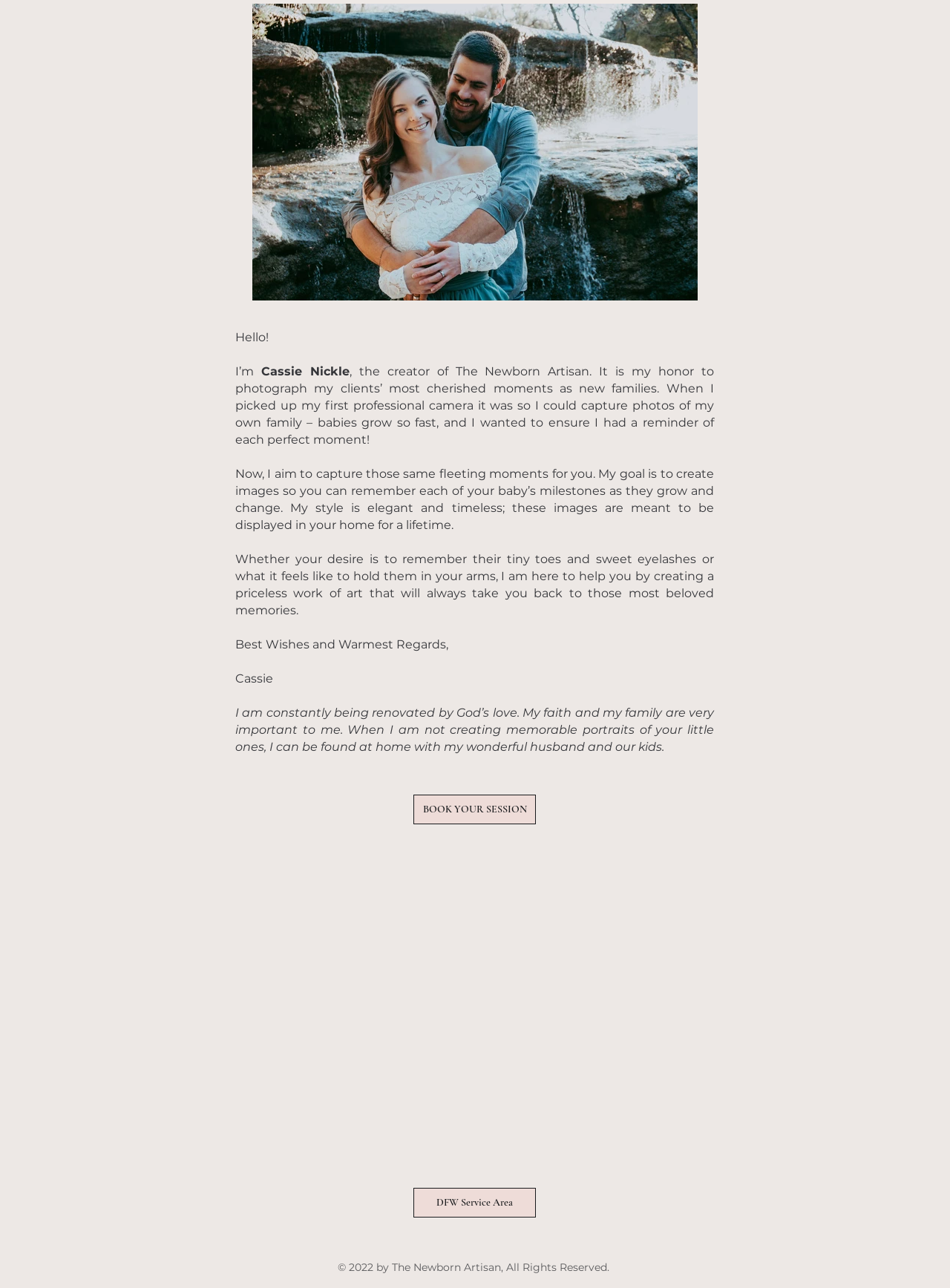Please find the bounding box for the following UI element description. Provide the coordinates in (top-left x, top-left y, bottom-right x, bottom-right y) format, with values between 0 and 1: DFW Service Area

[0.435, 0.922, 0.564, 0.945]